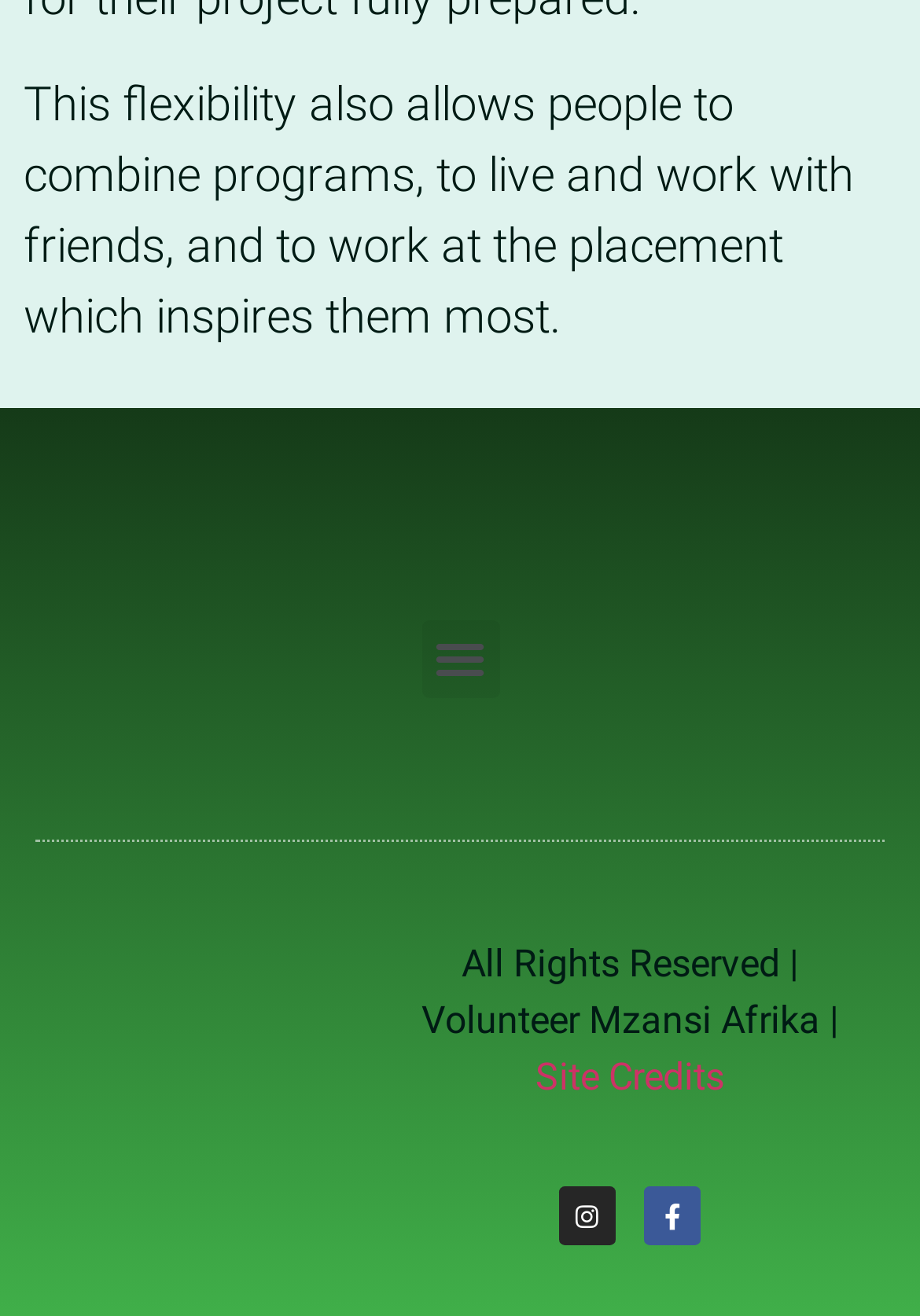Find the UI element described as: "Site Credits" and predict its bounding box coordinates. Ensure the coordinates are four float numbers between 0 and 1, [left, top, right, bottom].

[0.582, 0.801, 0.787, 0.835]